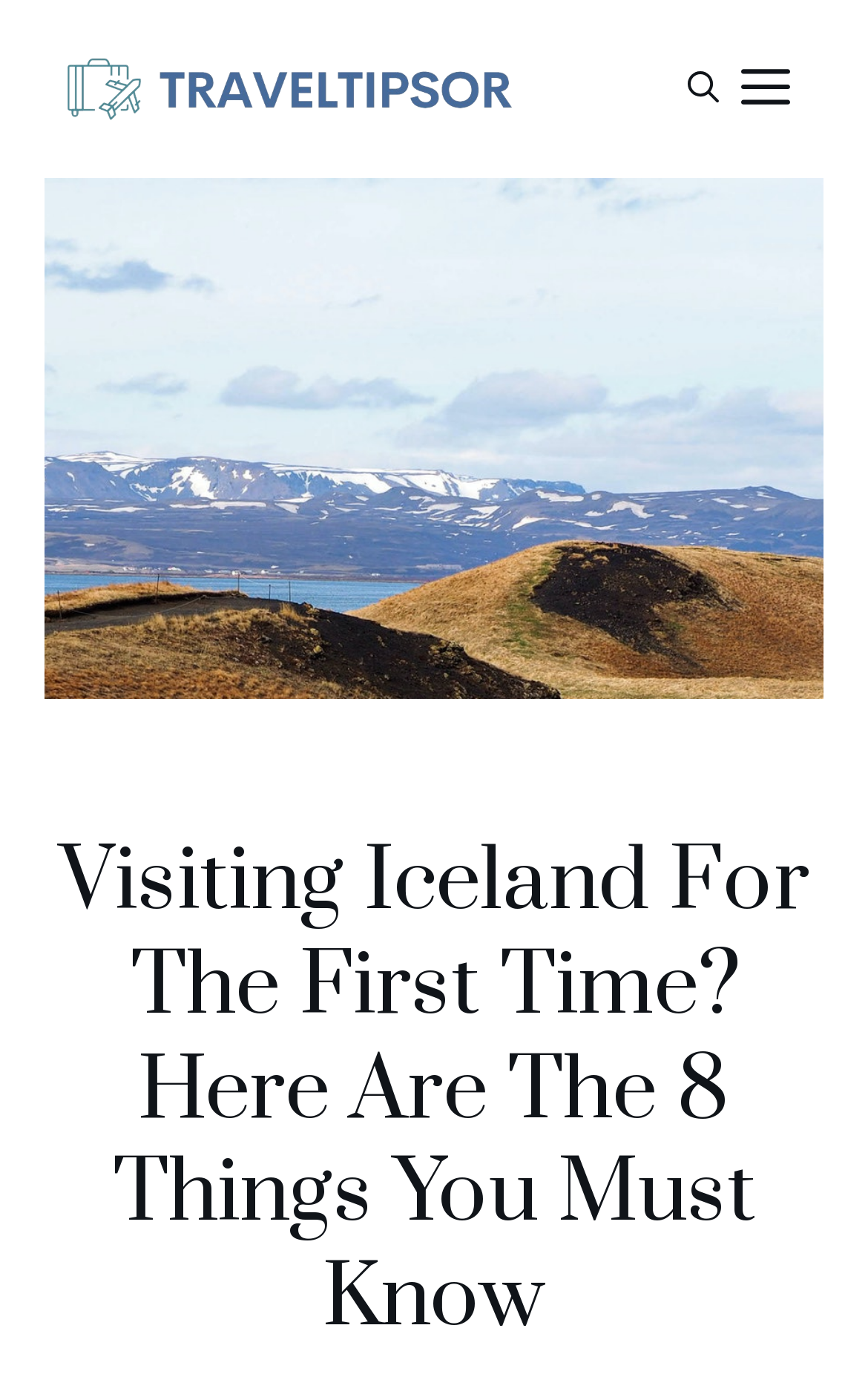What is the color of the banner at the top?
Provide a concise answer using a single word or phrase based on the image.

Unknown